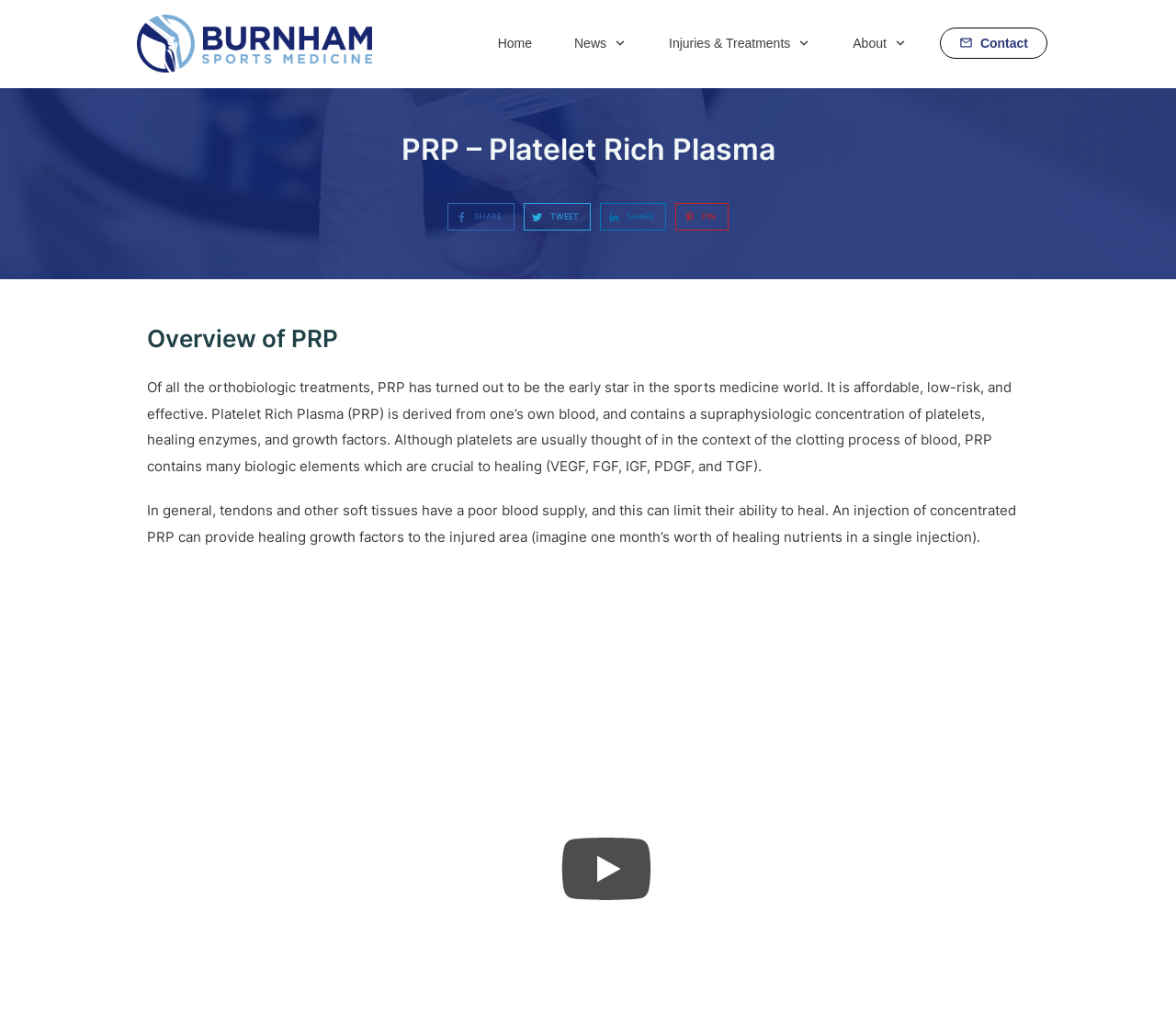Pinpoint the bounding box coordinates of the area that should be clicked to complete the following instruction: "Click the Injuries & Treatments link". The coordinates must be given as four float numbers between 0 and 1, i.e., [left, top, right, bottom].

[0.569, 0.03, 0.689, 0.055]